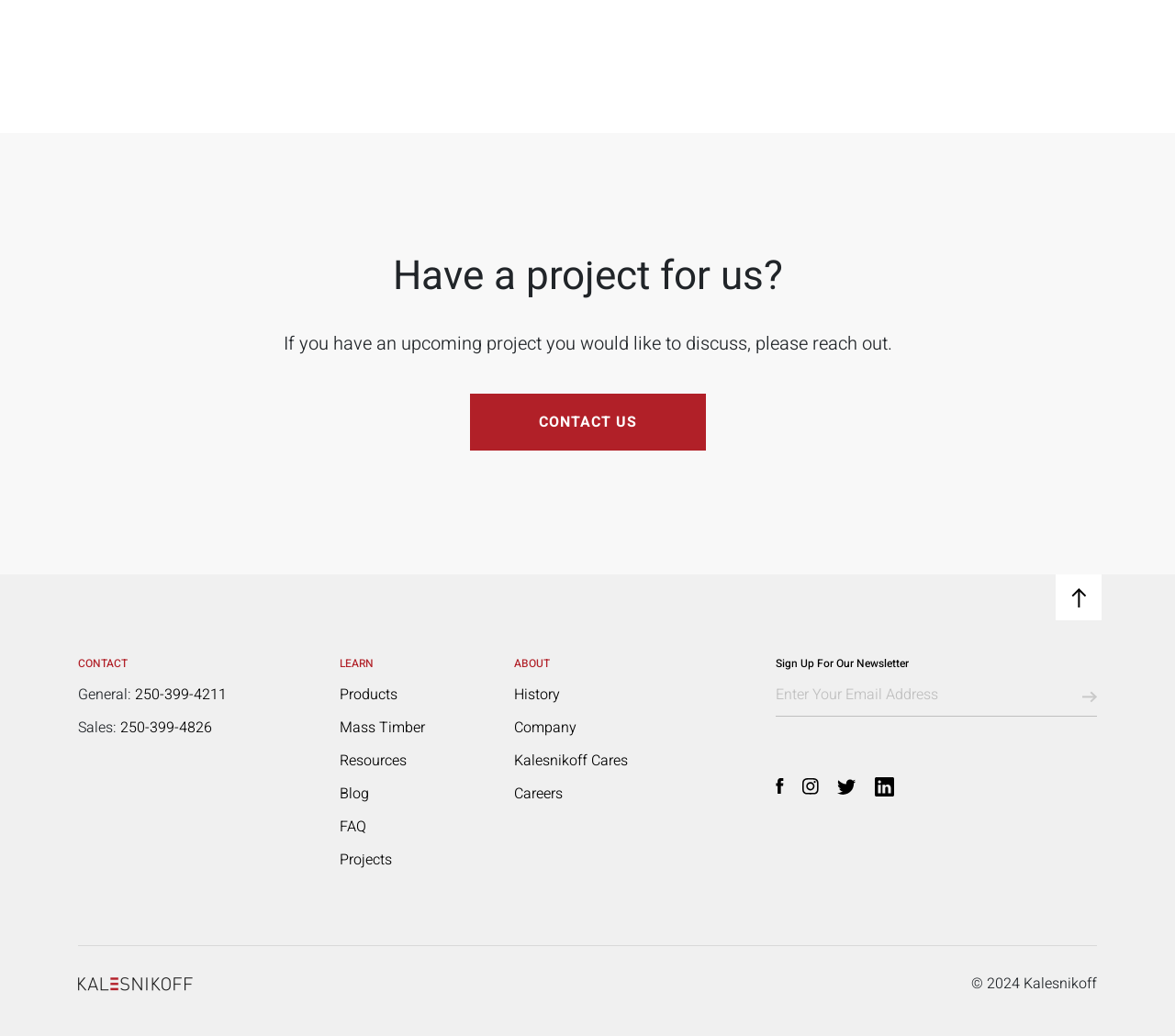Specify the bounding box coordinates of the area that needs to be clicked to achieve the following instruction: "Learn about Mass Timber".

[0.289, 0.691, 0.362, 0.713]